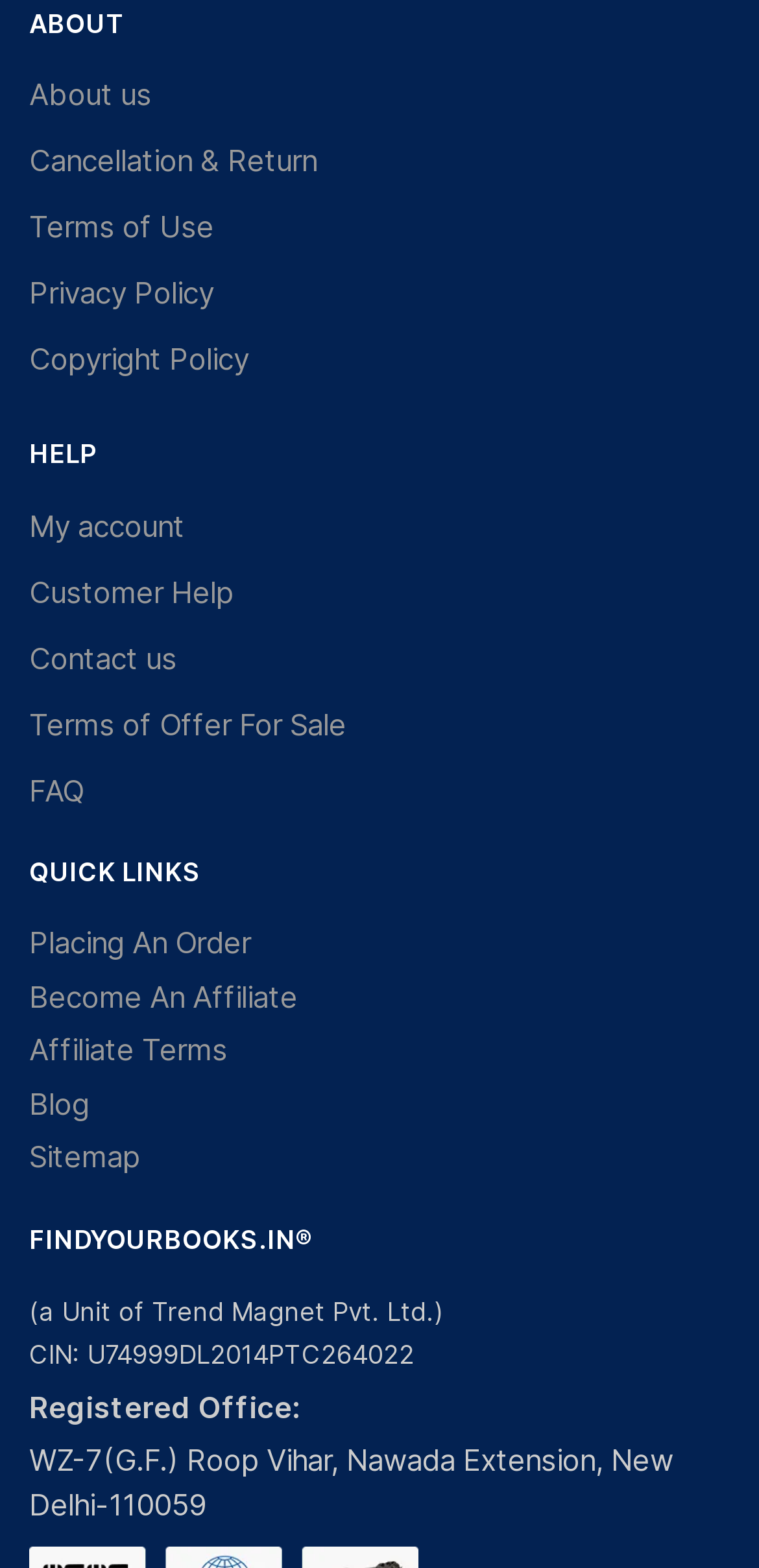Locate the bounding box coordinates of the area where you should click to accomplish the instruction: "Read more about Sports & Fitness Industry Association (SFIA)".

None